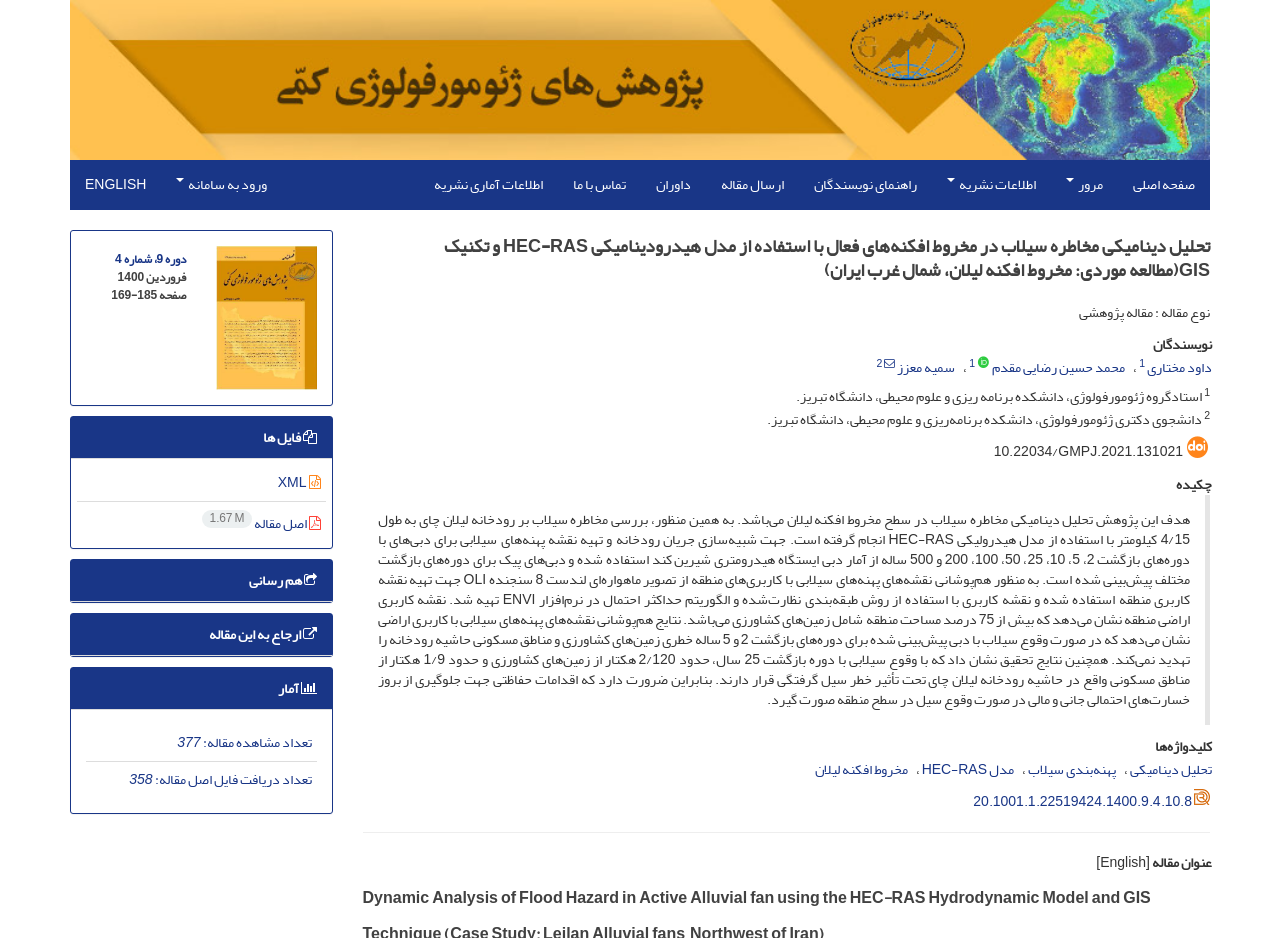Please identify the bounding box coordinates of the element that needs to be clicked to perform the following instruction: "Download the original article file".

[0.158, 0.544, 0.25, 0.572]